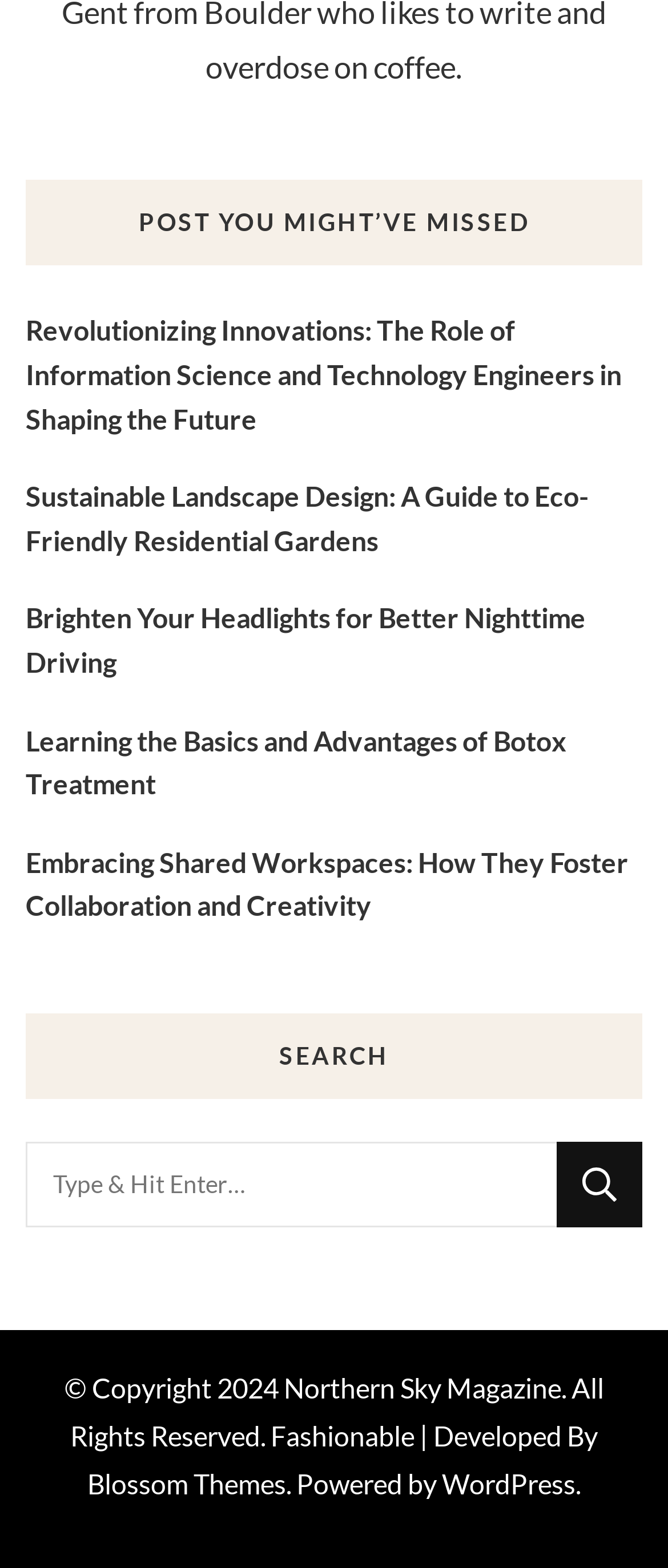How many links are there in the post section?
Please describe in detail the information shown in the image to answer the question.

I counted the number of links under the 'POST YOU MIGHT'VE MISSED' heading, and there are 6 links.